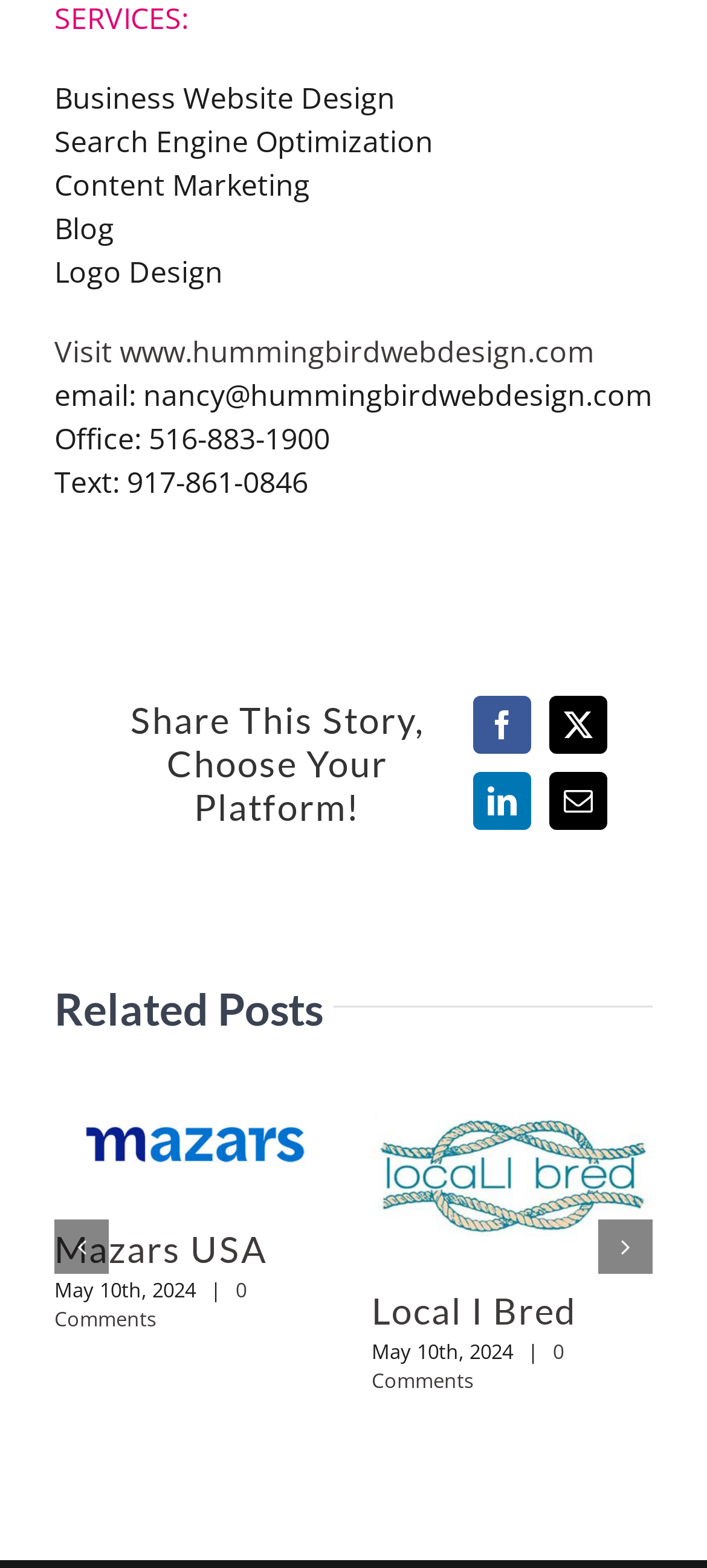Can you provide the bounding box coordinates for the element that should be clicked to implement the instruction: "Click SMS"?

None